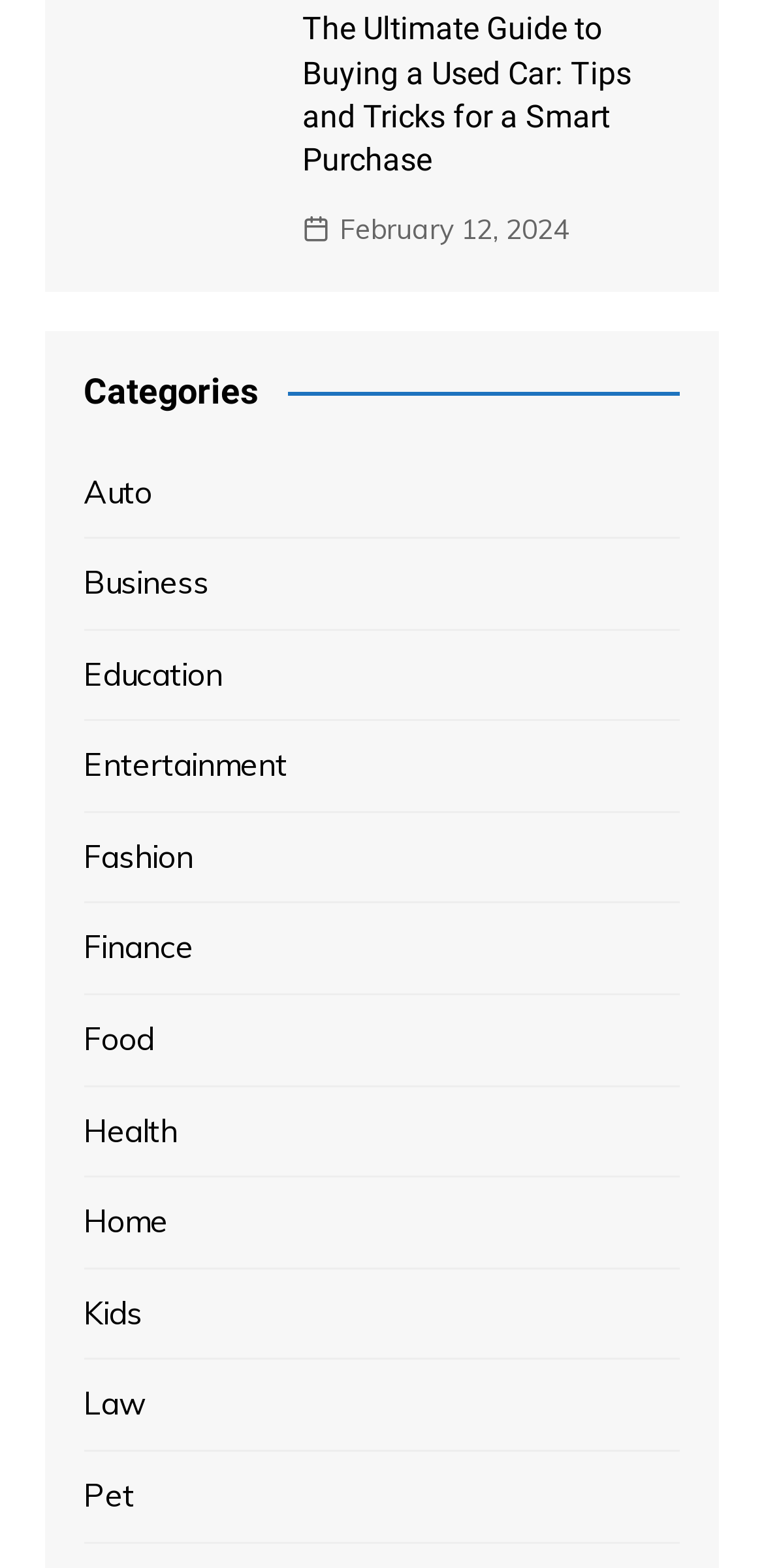Please identify the bounding box coordinates of the element's region that should be clicked to execute the following instruction: "view categories". The bounding box coordinates must be four float numbers between 0 and 1, i.e., [left, top, right, bottom].

[0.11, 0.237, 0.89, 0.264]